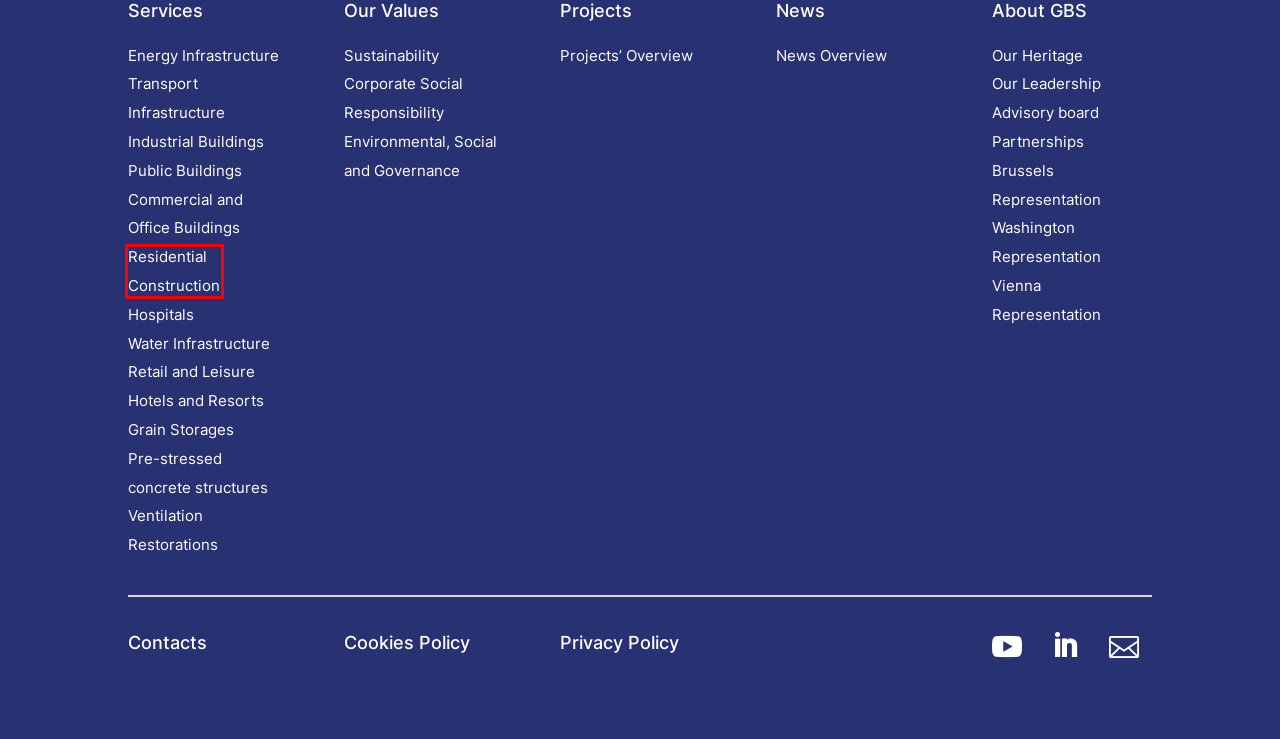Given a screenshot of a webpage with a red bounding box, please pick the webpage description that best fits the new webpage after clicking the element inside the bounding box. Here are the candidates:
A. Environmental, Social & Governance - GBS
B. Water Infrastructure - GBS
C. Commercial and Office Buildings - GBS
D. Residential Construction - GBS
E. Our Heritage - GBS
F. Brussels Representation - GBS
G. Retail and Leisure - GBS
H. Restorations - GBS

D